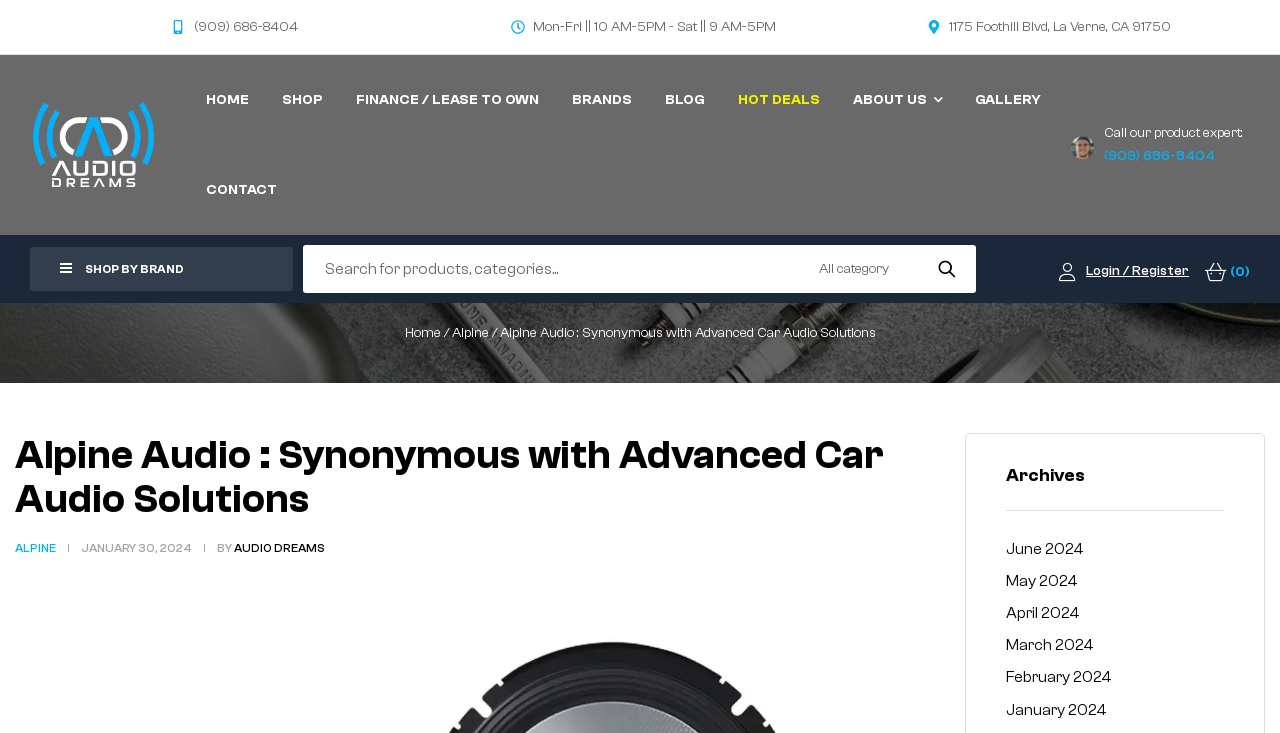Find the bounding box coordinates for the area that should be clicked to accomplish the instruction: "Call the phone number".

[0.863, 0.202, 0.95, 0.224]